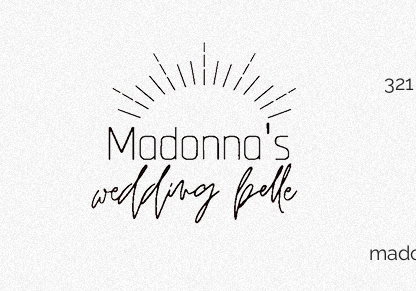What is the address of the wedding service business?
Refer to the image and give a detailed answer to the question.

The caption provides the address of the wedding service business, which is located at 321 West Norfolk Avenue, Norfolk, NE, USA, indicating the physical location of the business.